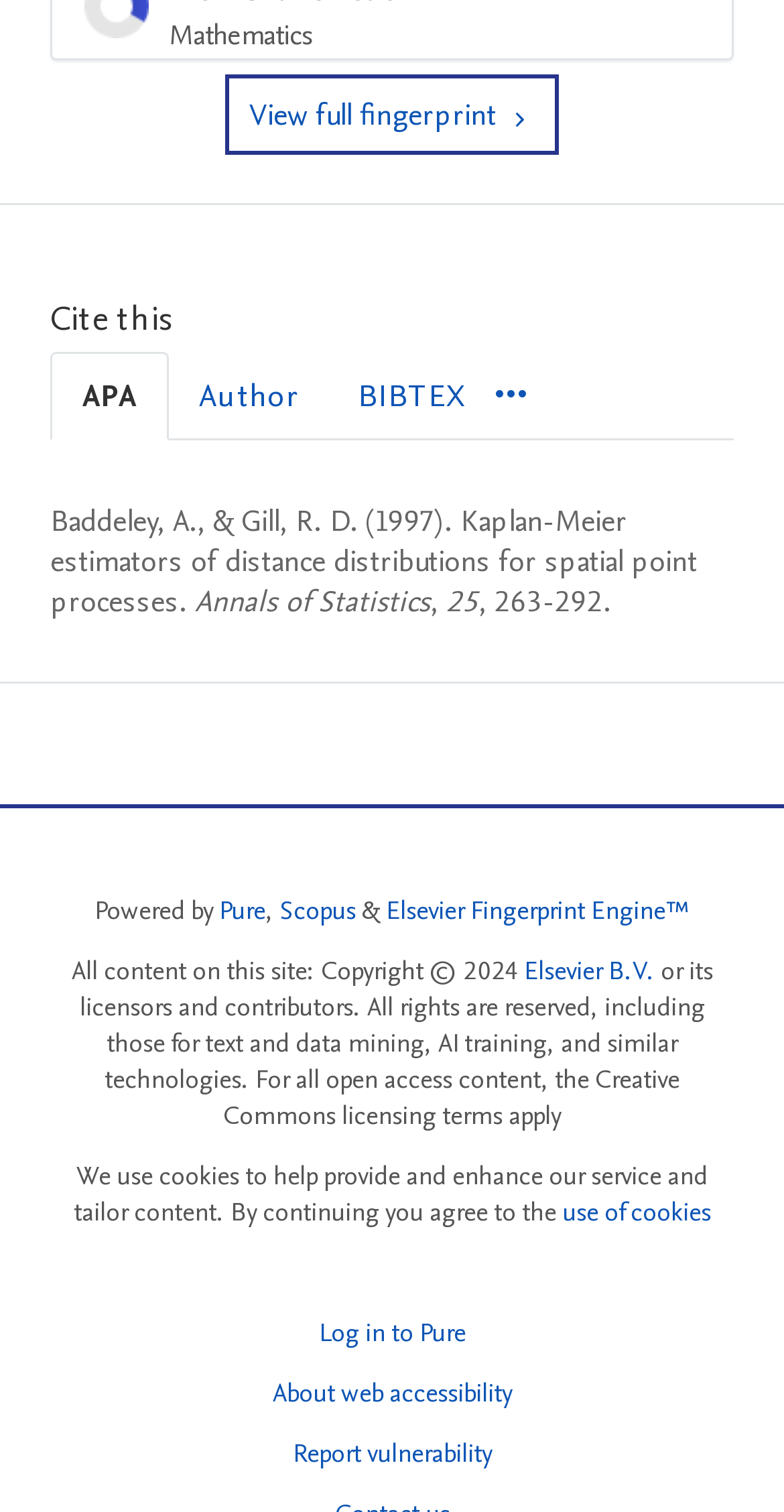Look at the image and write a detailed answer to the question: 
What is the journal name of the cited article?

The journal name of the cited article is 'Annals of Statistics', which can be found in the StaticText element with the text 'Annals of Statistics'.